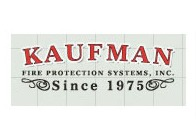What is the company's focus?
With the help of the image, please provide a detailed response to the question.

The text 'FIRE PROTECTION SYSTEMS, INC.' is presented in a refined style below the company name, emphasizing the company's focus on fire safety solutions.